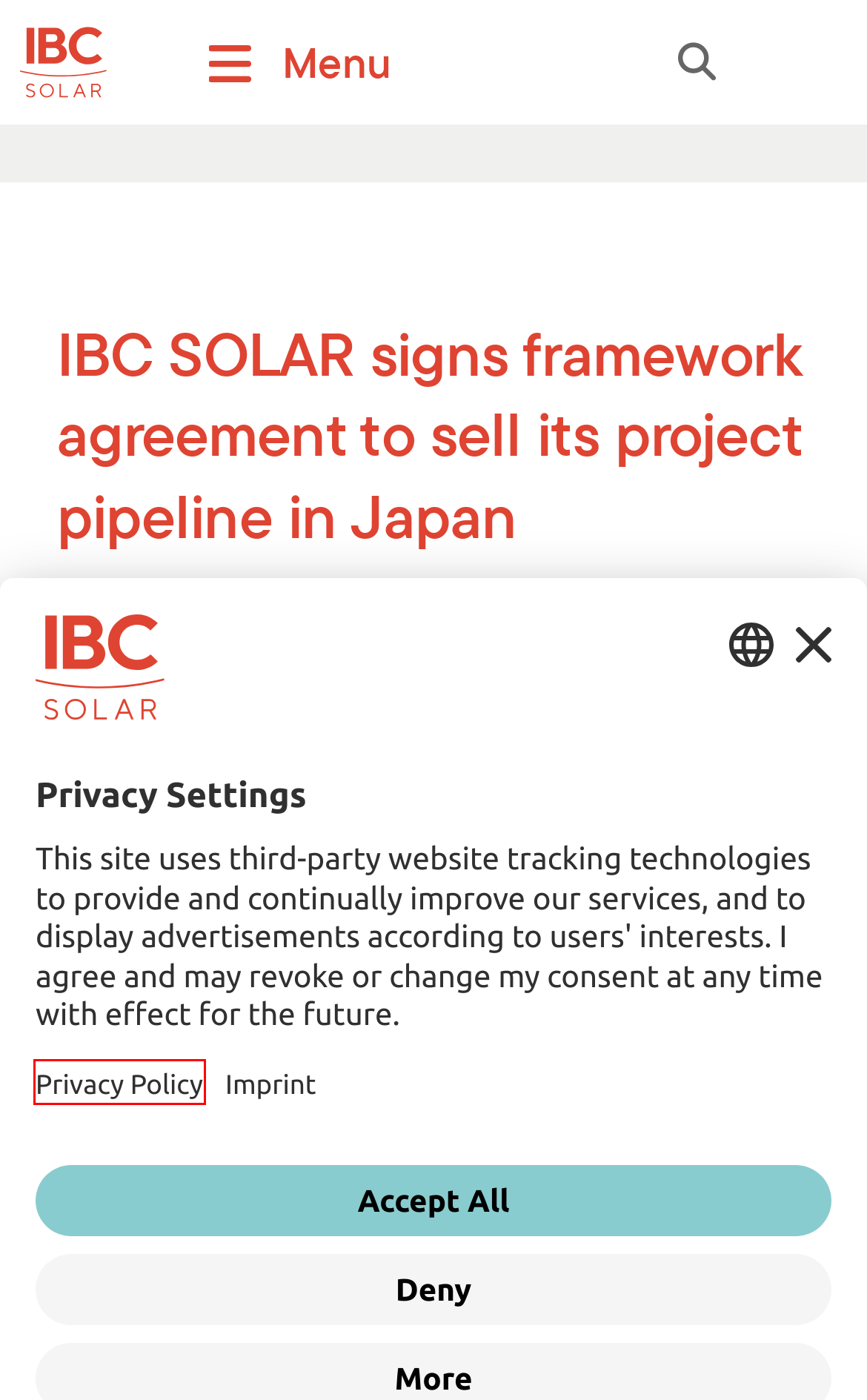You are given a screenshot of a webpage with a red bounding box around an element. Choose the most fitting webpage description for the page that appears after clicking the element within the red bounding box. Here are the candidates:
A. Deutschlands erfahrenster Photovoltaik Anbieter | IBC SOLAR
B. IBC SOLAR Online Kiosk for Brochures
C. IBC SOLAR Österreich
D. Datenschutz | IBC SOLAR
E. Netigate
F. IBC SOLAR 日本
G. IBC SOLAR South Africa
H. Impressum | IBC SOLAR

D